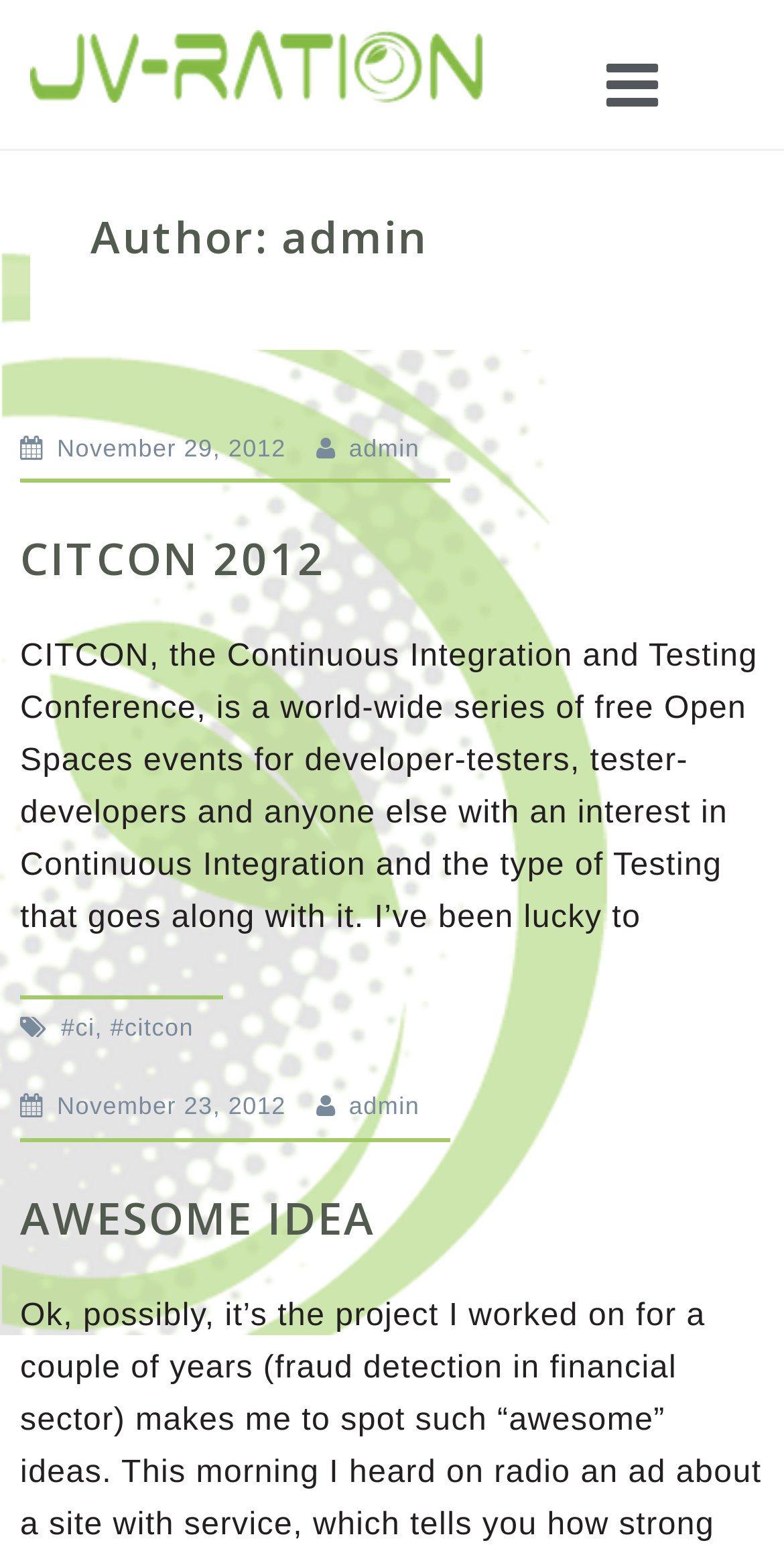How many articles are on this page?
Please use the image to provide a one-word or short phrase answer.

2